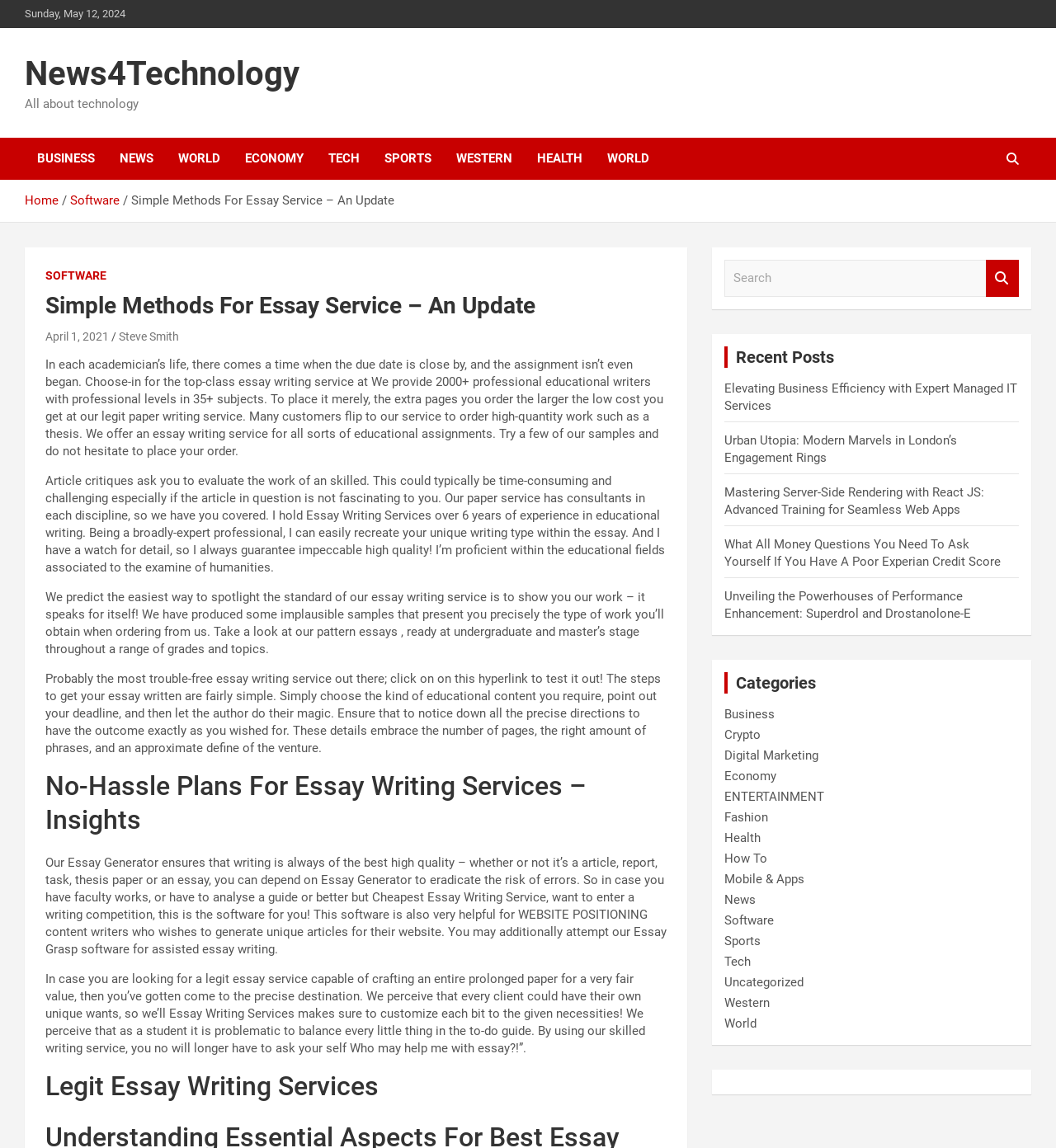What is the purpose of the 'Search' button? Based on the screenshot, please respond with a single word or phrase.

to search the website